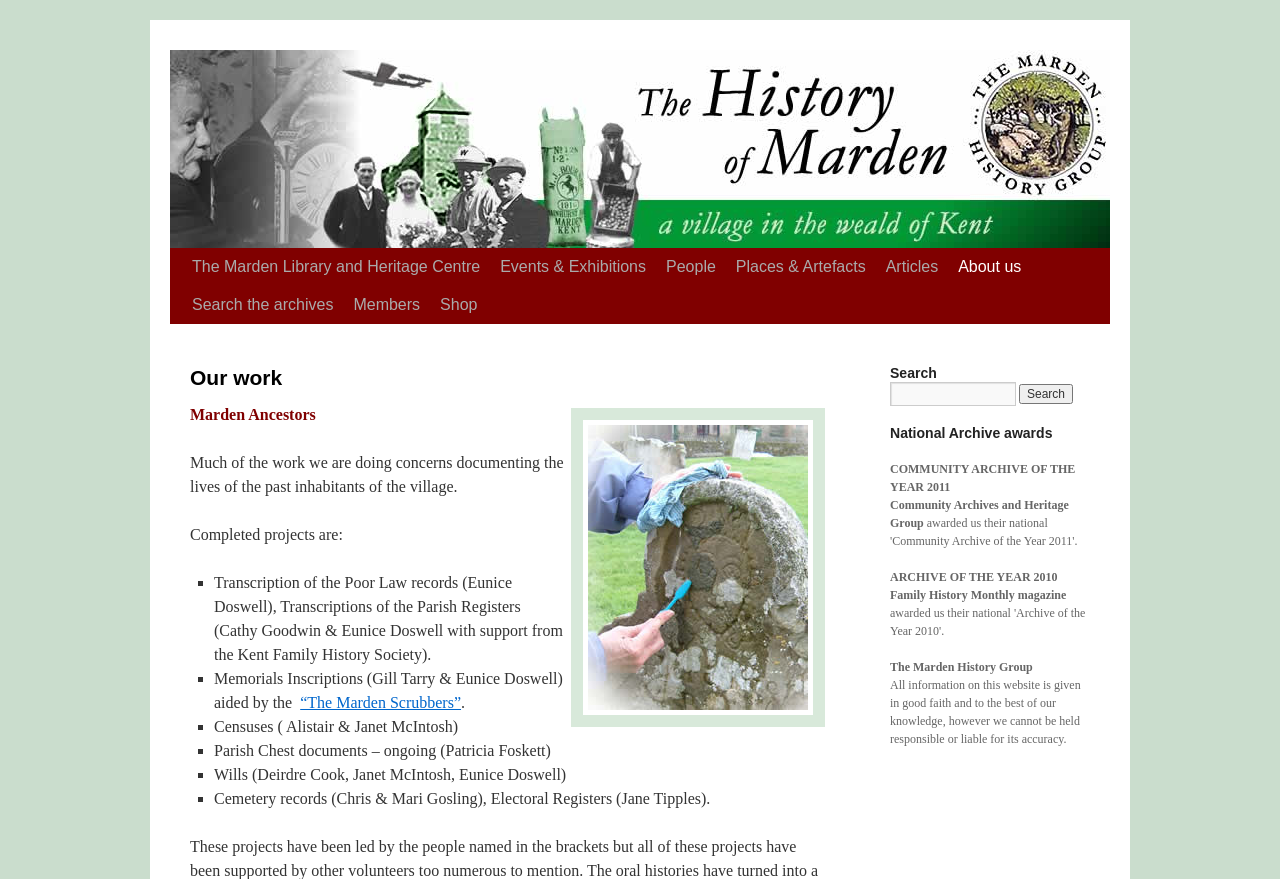Please determine the bounding box coordinates for the element that should be clicked to follow these instructions: "Click on The Marden Scrubbers".

[0.235, 0.79, 0.36, 0.809]